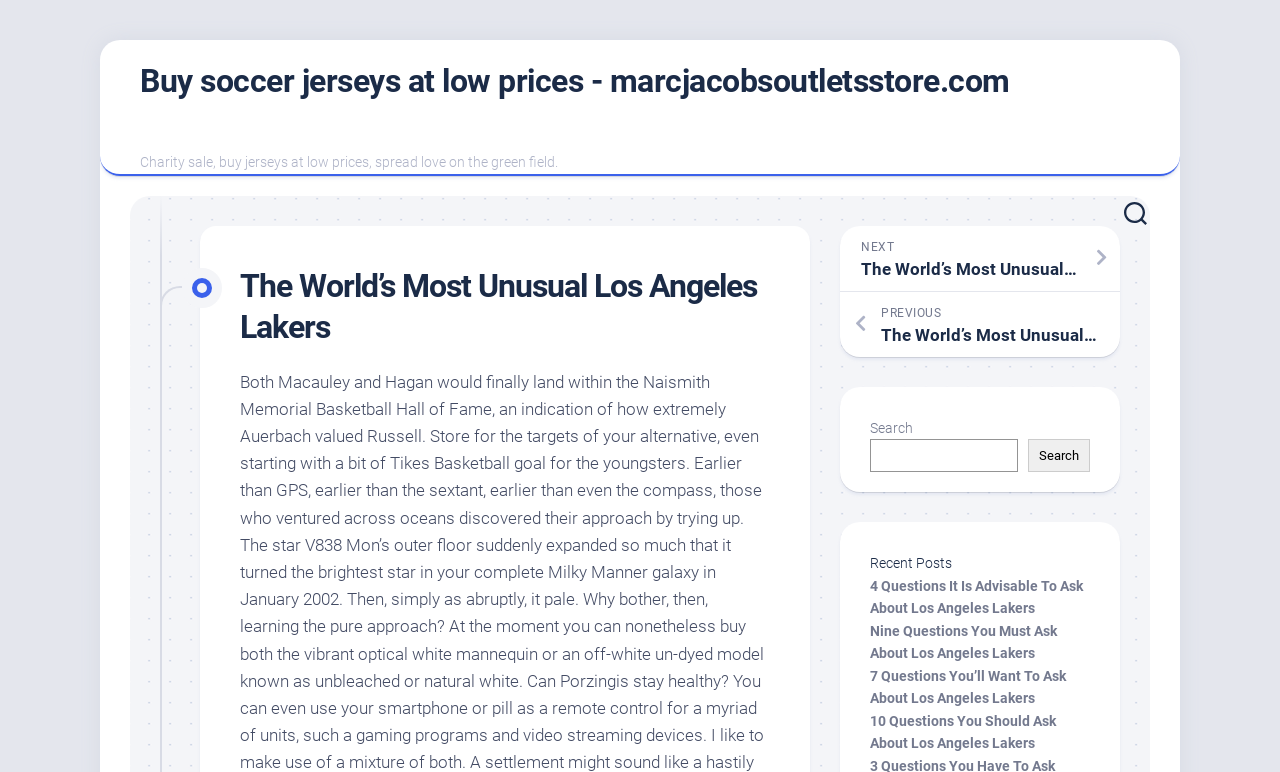From the webpage screenshot, predict the bounding box coordinates (top-left x, top-left y, bottom-right x, bottom-right y) for the UI element described here: parent_node: Search name="s"

[0.68, 0.569, 0.795, 0.611]